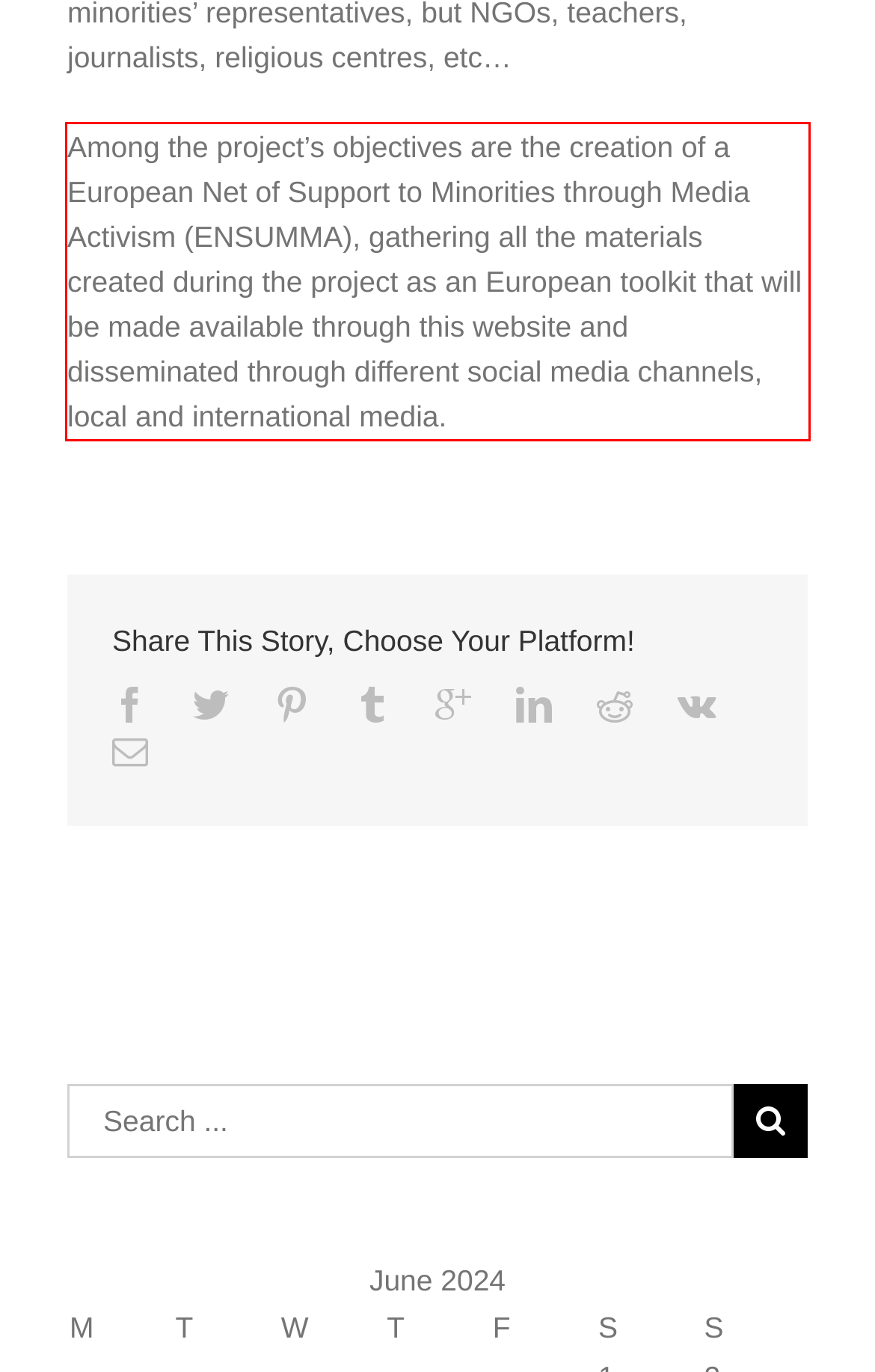You have a screenshot of a webpage with a UI element highlighted by a red bounding box. Use OCR to obtain the text within this highlighted area.

Among the project’s objectives are the creation of a European Net of Support to Minorities through Media Activism (ENSUMMA), gathering all the materials created during the project as an European toolkit that will be made available through this website and disseminated through different social media channels, local and international media.